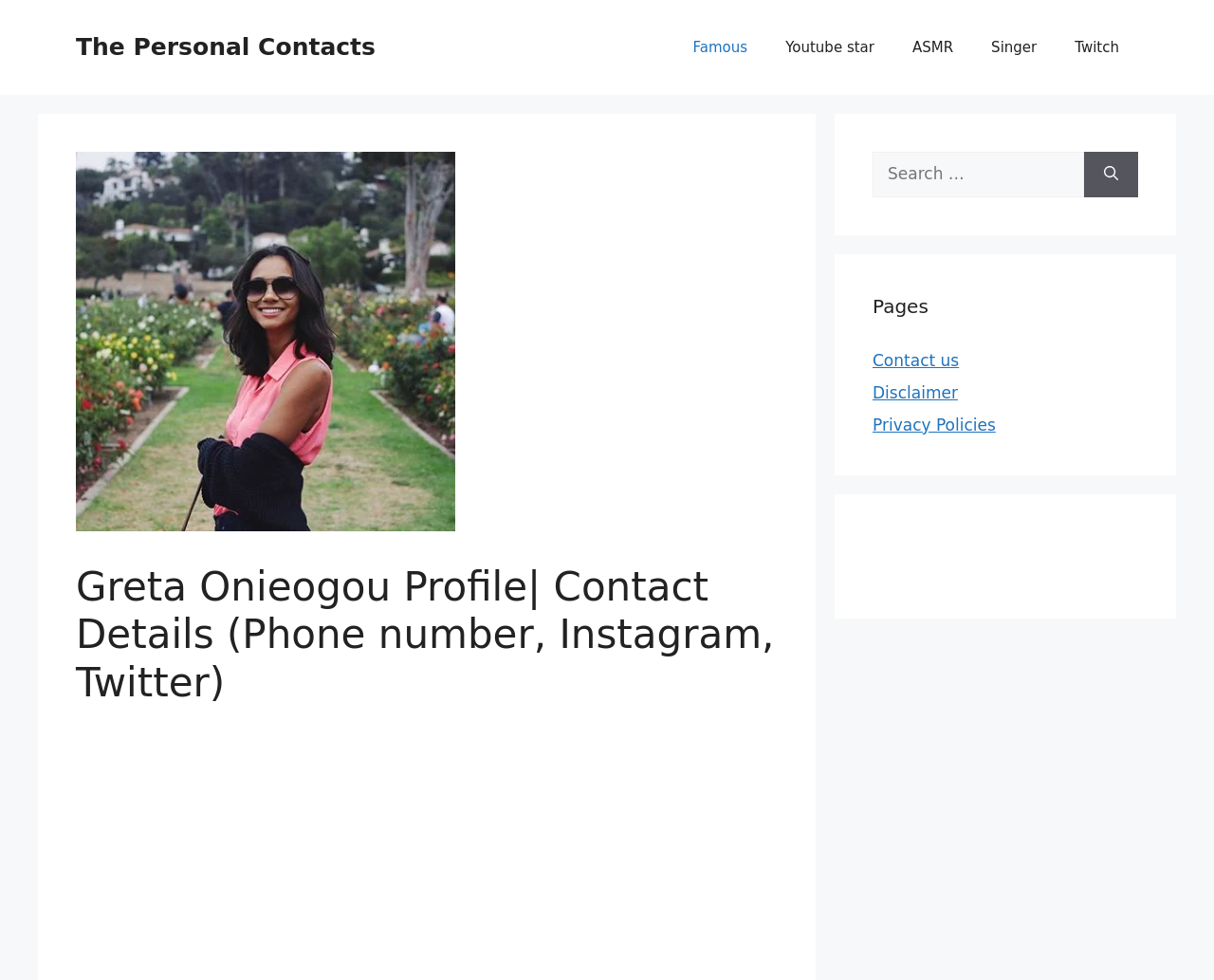Please identify the bounding box coordinates of the region to click in order to complete the given instruction: "Go to the Personal Contacts page". The coordinates should be four float numbers between 0 and 1, i.e., [left, top, right, bottom].

[0.062, 0.034, 0.309, 0.062]